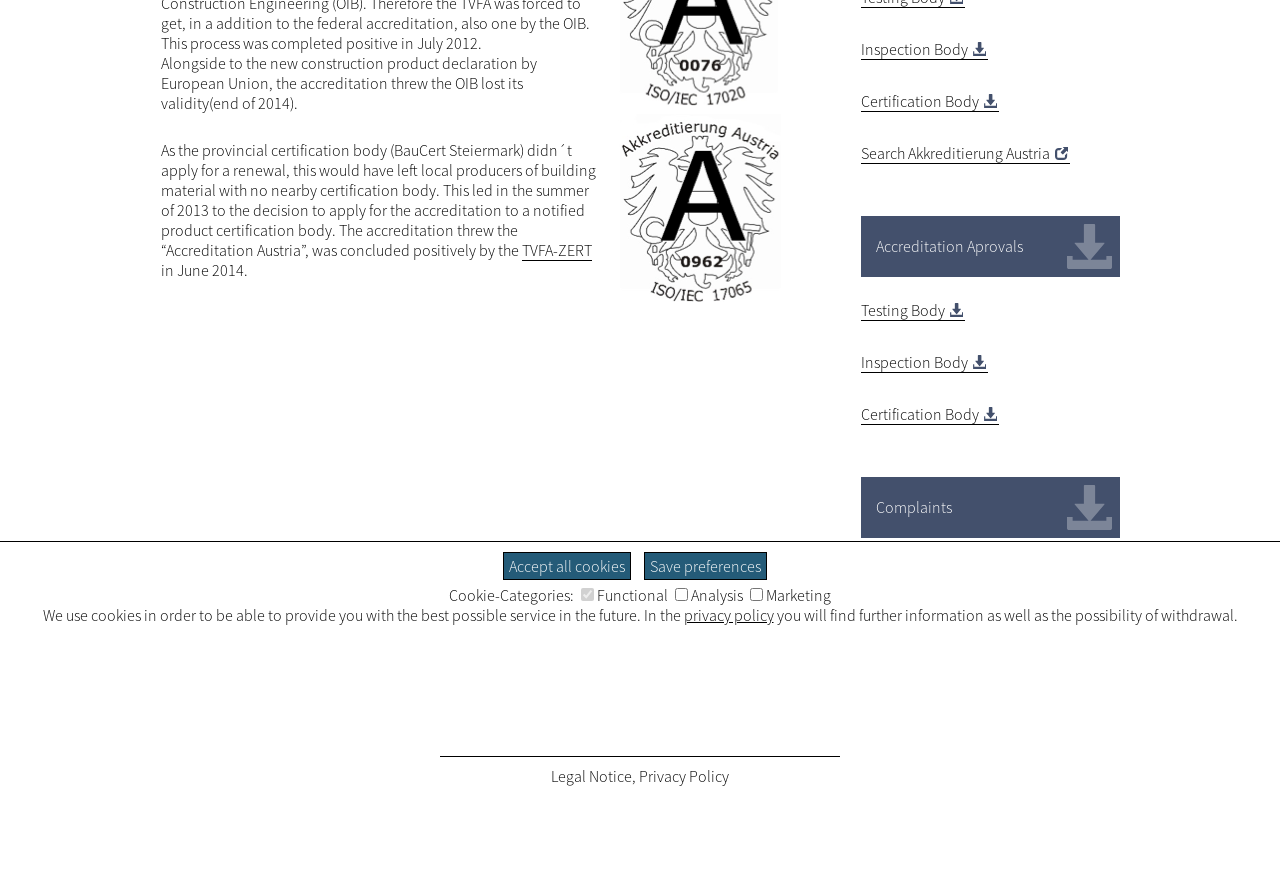Given the element description, predict the bounding box coordinates in the format (top-left x, top-left y, bottom-right x, bottom-right y). Make sure all values are between 0 and 1. Here is the element description: Accept all cookies

[0.393, 0.617, 0.493, 0.648]